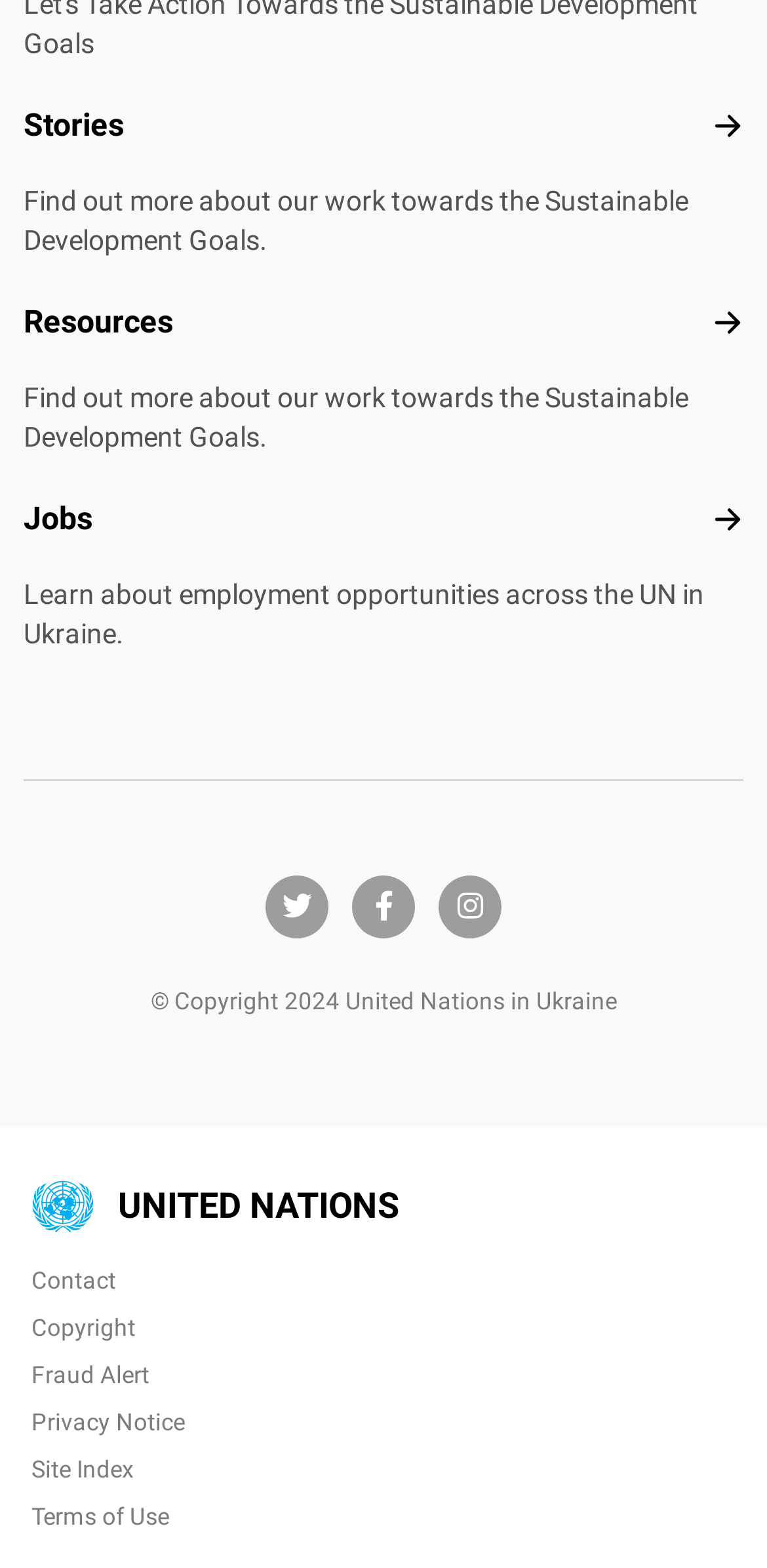How many navigation links are there?
Refer to the screenshot and deliver a thorough answer to the question presented.

I counted the number of navigation links by looking at the links inside the 'Global U.N. menu' navigation element, which are 'Contact', 'Copyright', 'Fraud Alert', 'Privacy Notice', 'Site Index', and 'Terms of Use'. There are six of them.